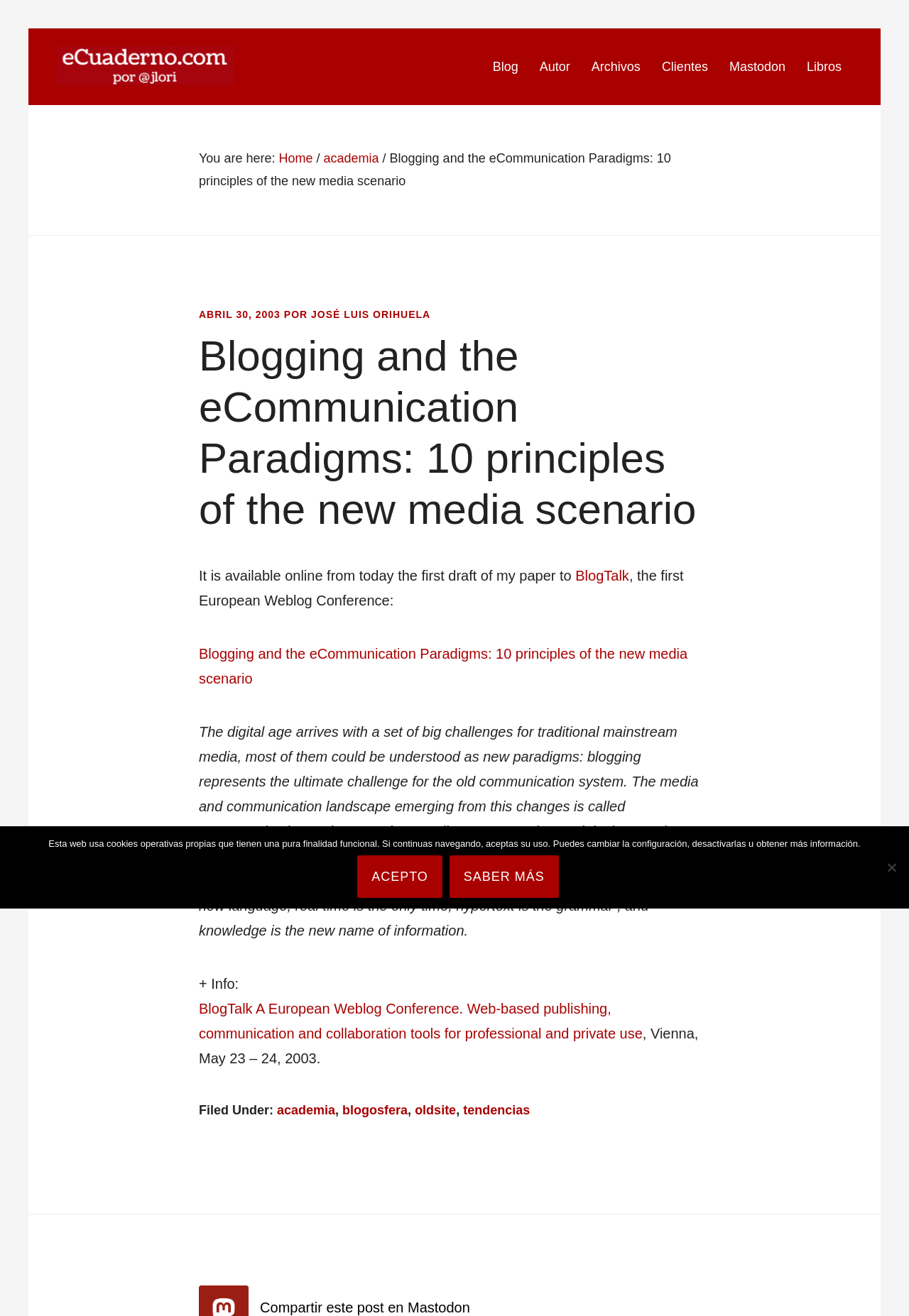Identify the bounding box for the described UI element: "José Luis Orihuela".

[0.342, 0.235, 0.474, 0.243]